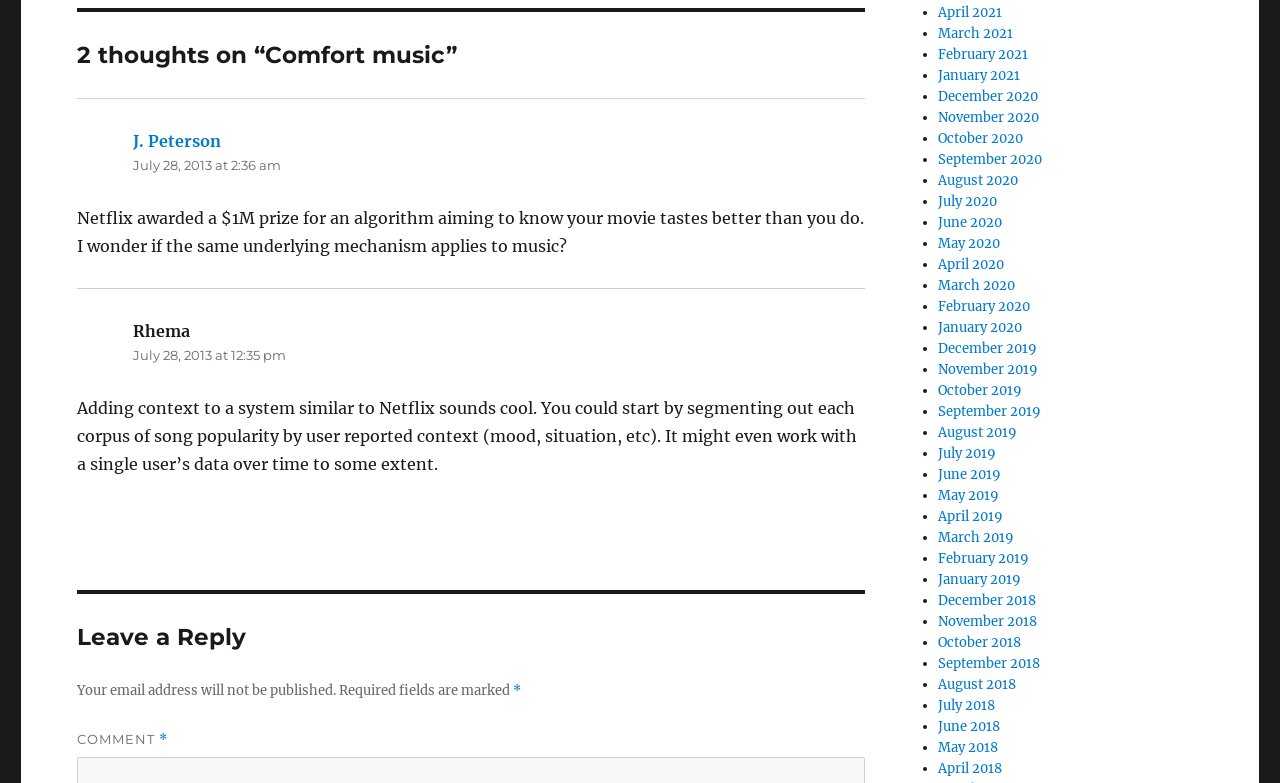Please determine the bounding box coordinates of the clickable area required to carry out the following instruction: "Click on the 'Rhema' link". The coordinates must be four float numbers between 0 and 1, represented as [left, top, right, bottom].

[0.104, 0.41, 0.149, 0.436]